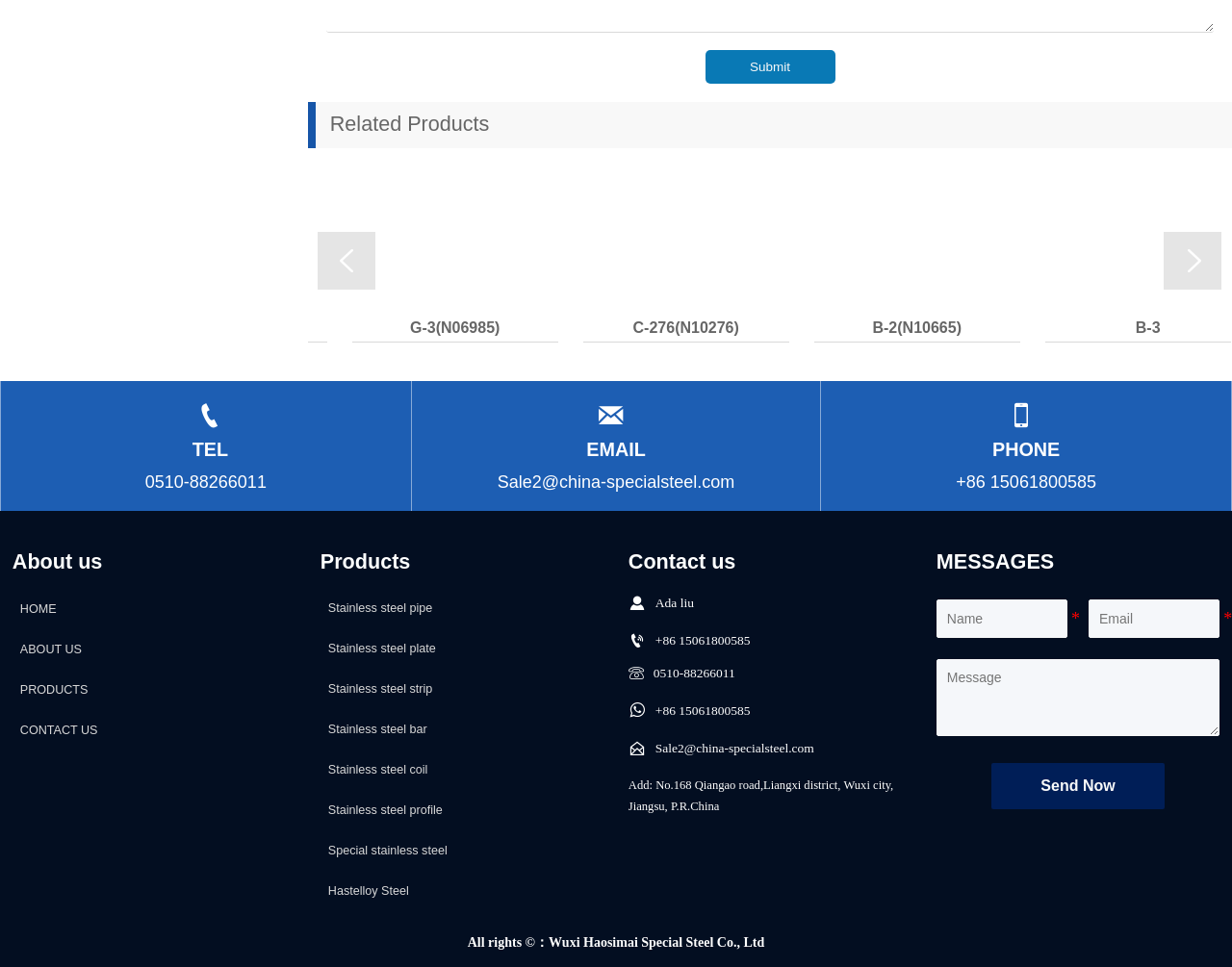Consider the image and give a detailed and elaborate answer to the question: 
What is the email address of the sales contact?

I found the email address by looking at the contact information section, where it is listed as 'Sale2@china-specialsteel.com'.